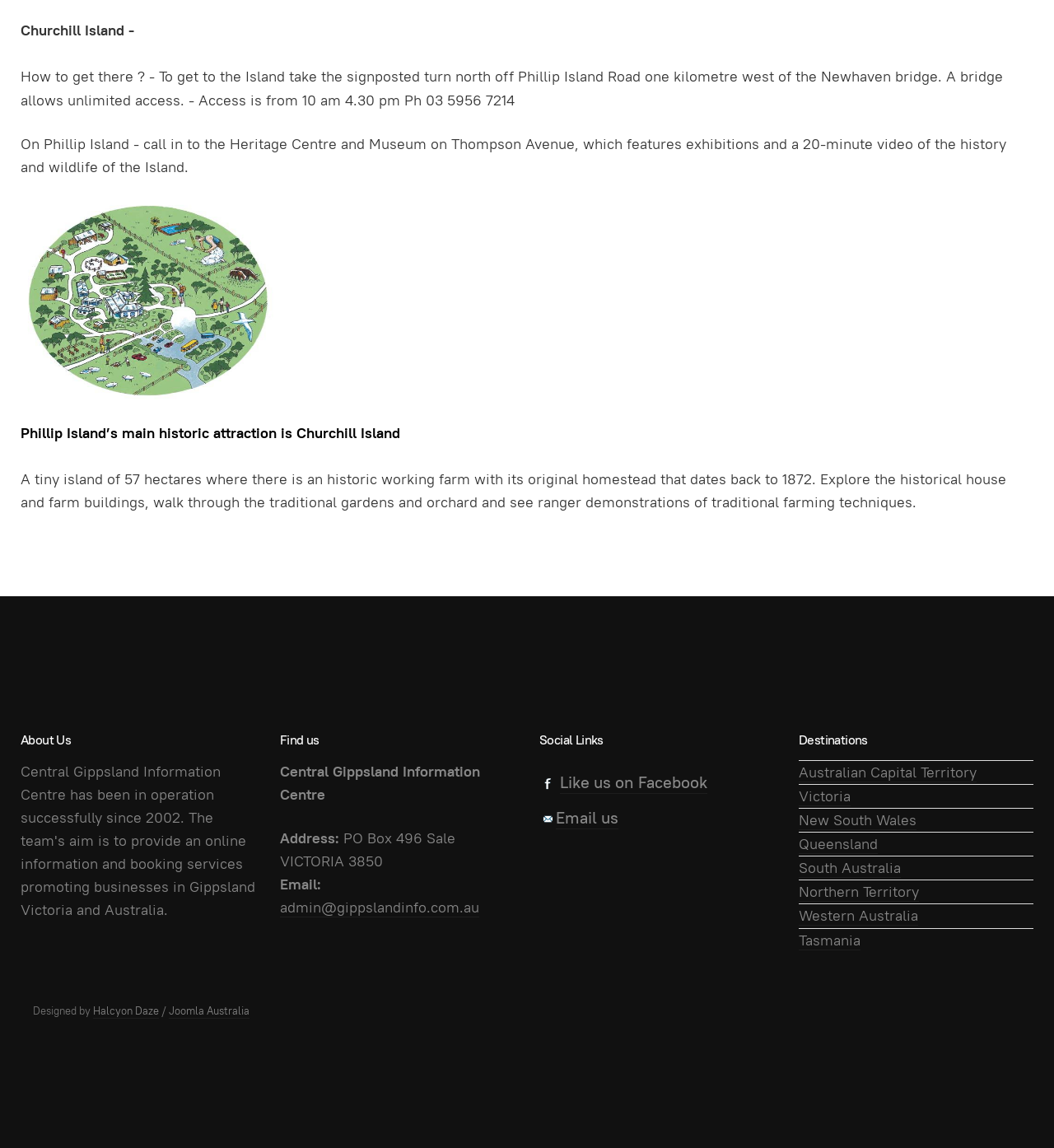Please find the bounding box coordinates of the section that needs to be clicked to achieve this instruction: "Get the contact email of Central Gippsland Information Centre".

[0.266, 0.782, 0.455, 0.799]